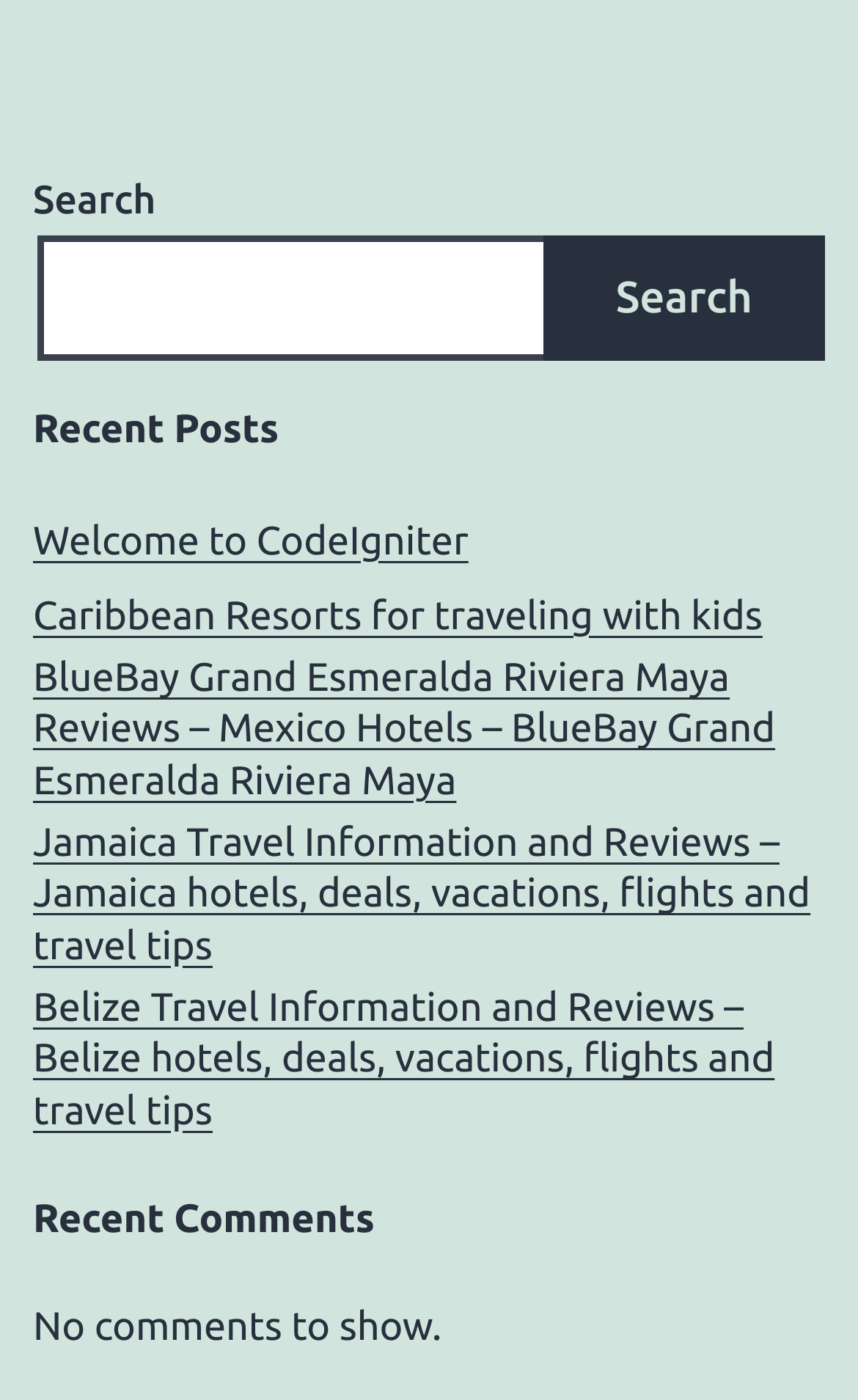What is the purpose of the search box?
Provide a detailed and well-explained answer to the question.

The search box is located at the top of the webpage, and it has a button with the text 'Search'. This suggests that the search box is used to search for posts or articles on the website.